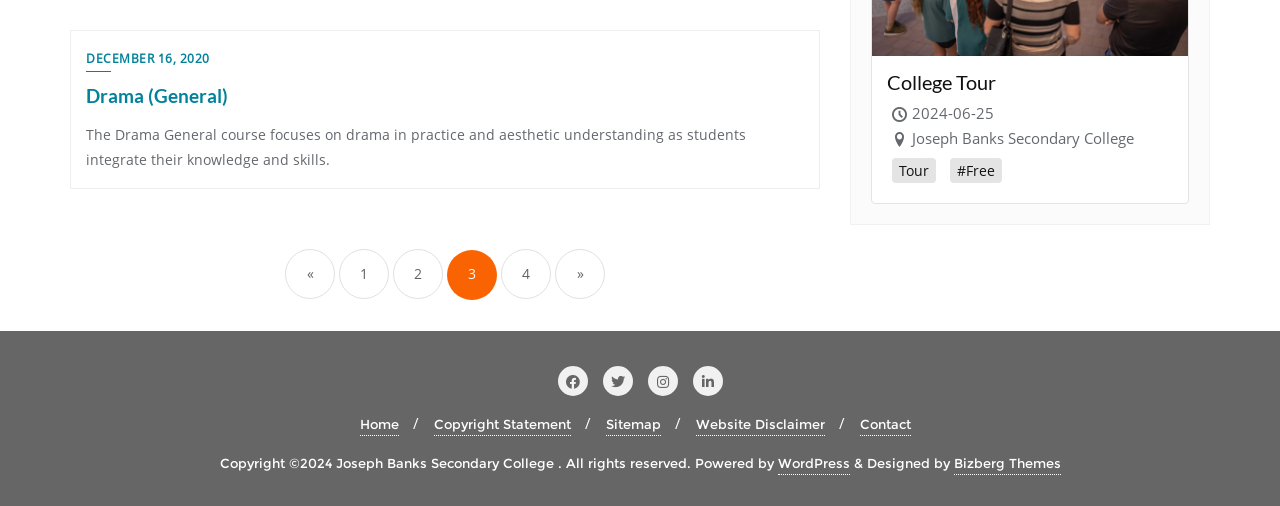Please find the bounding box coordinates of the element that must be clicked to perform the given instruction: "Go to Home page". The coordinates should be four float numbers from 0 to 1, i.e., [left, top, right, bottom].

[0.281, 0.816, 0.311, 0.861]